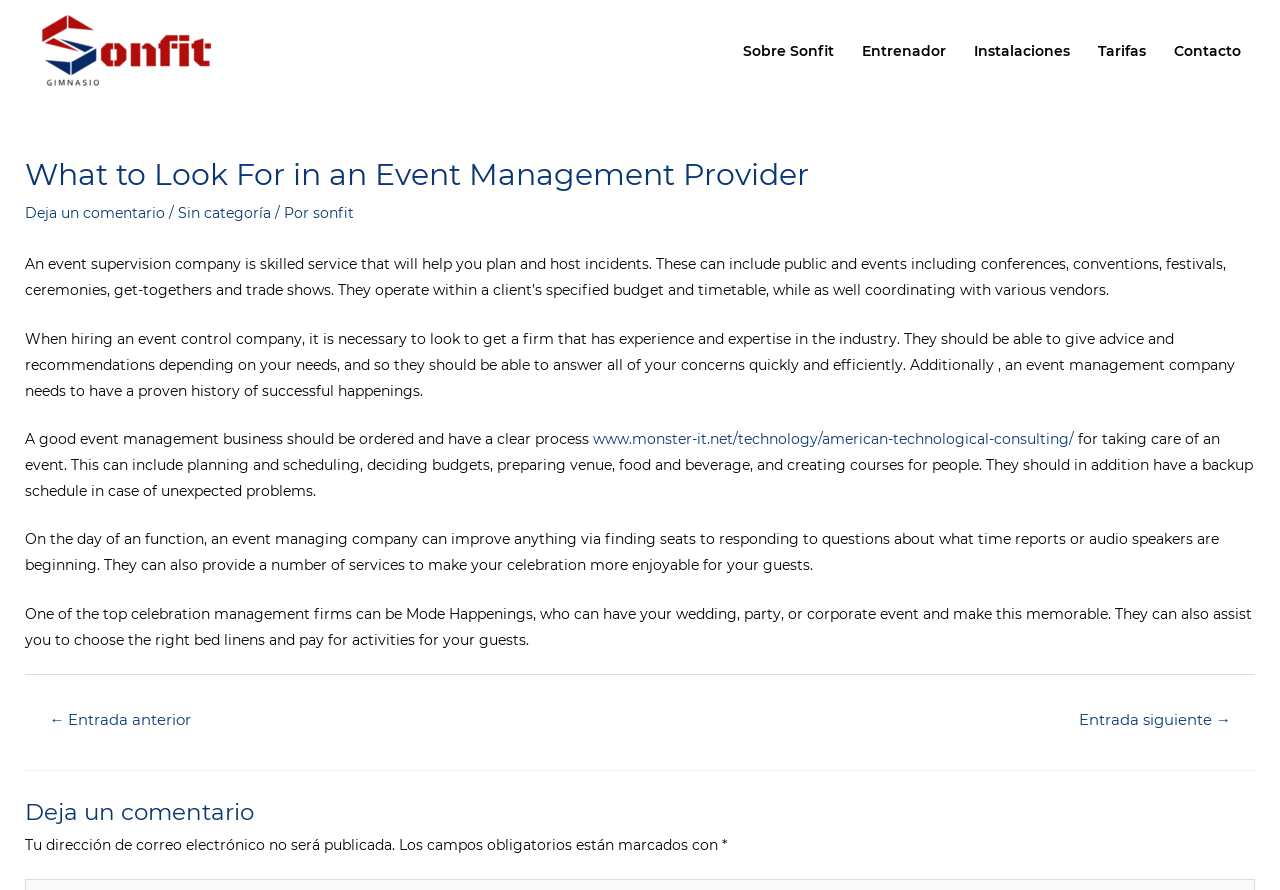Find the bounding box of the element with the following description: "Sin categoría". The coordinates must be four float numbers between 0 and 1, formatted as [left, top, right, bottom].

[0.139, 0.229, 0.212, 0.249]